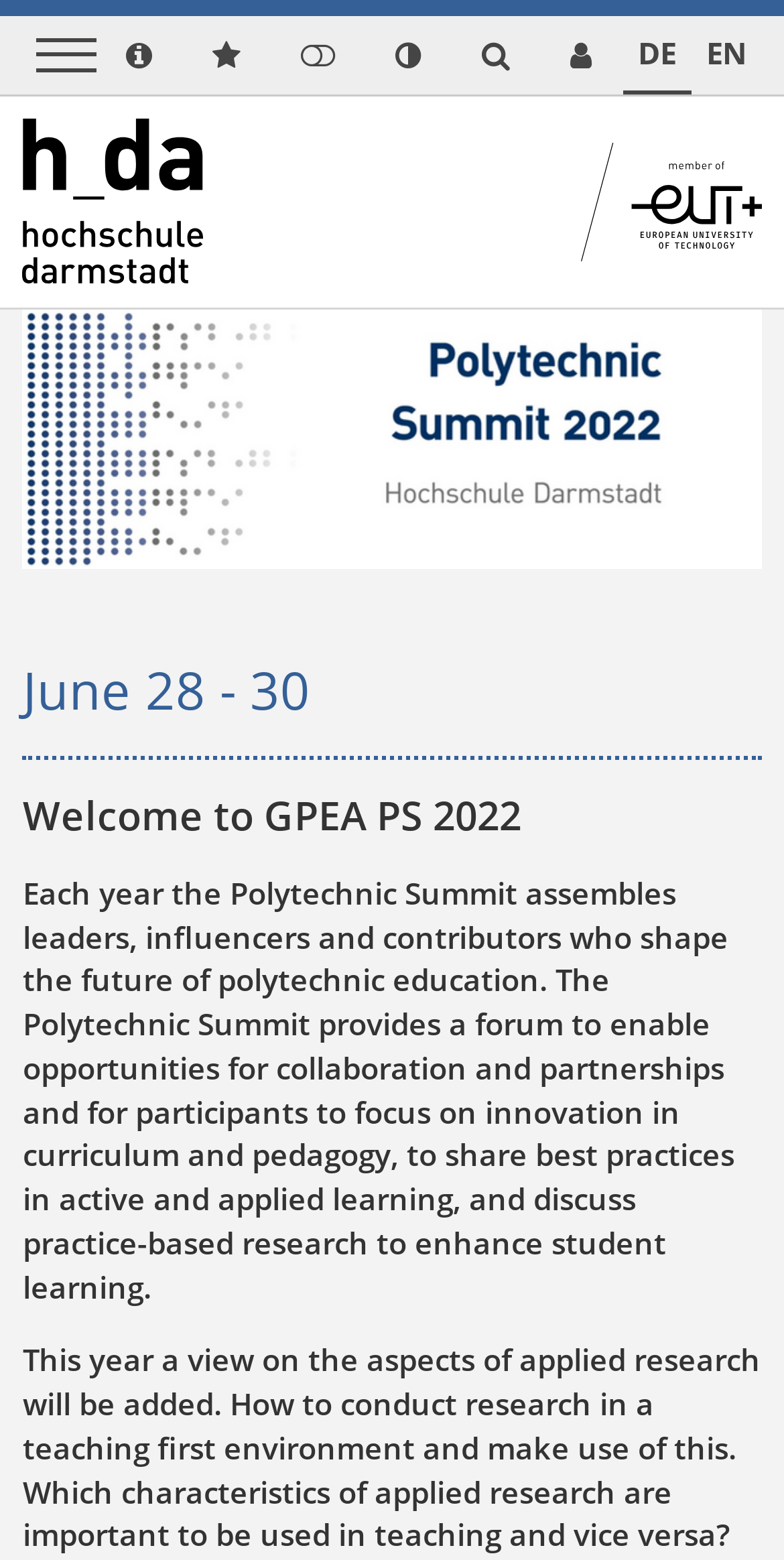Locate the bounding box coordinates of the element you need to click to accomplish the task described by this instruction: "Click the info link".

[0.122, 0.012, 0.233, 0.059]